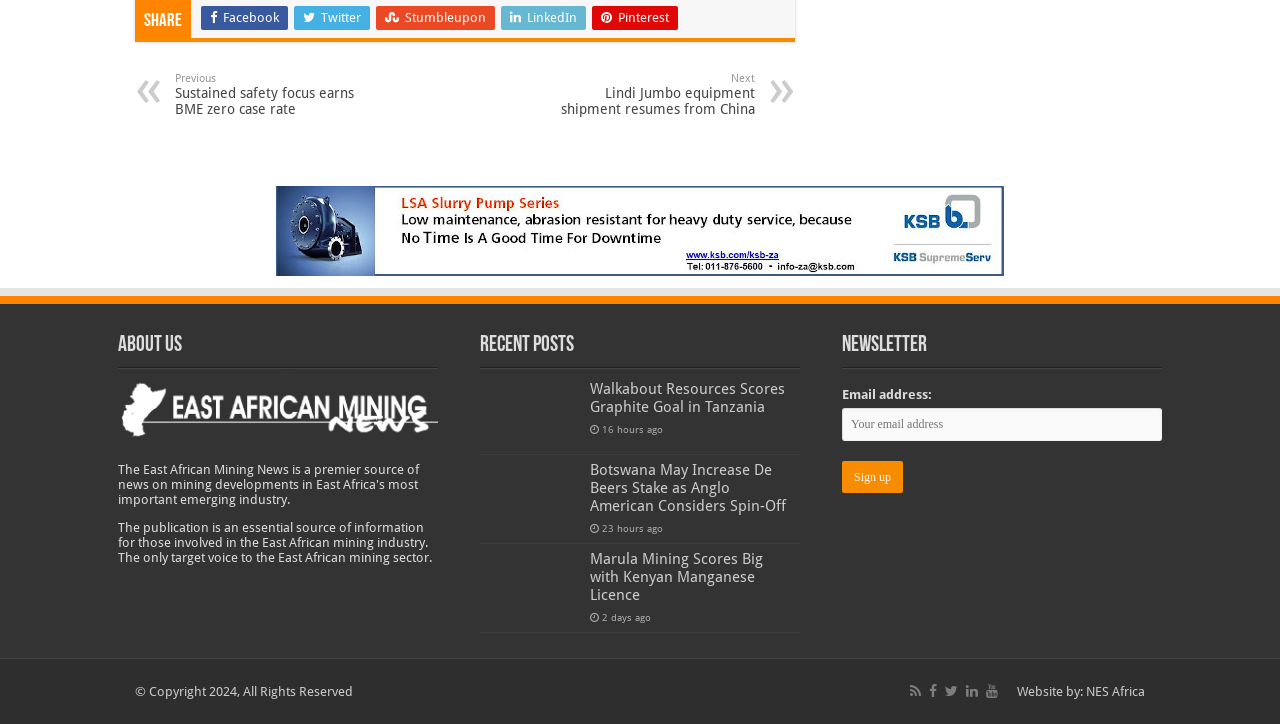What is the purpose of the newsletter section?
Answer with a single word or short phrase according to what you see in the image.

To subscribe to newsletter